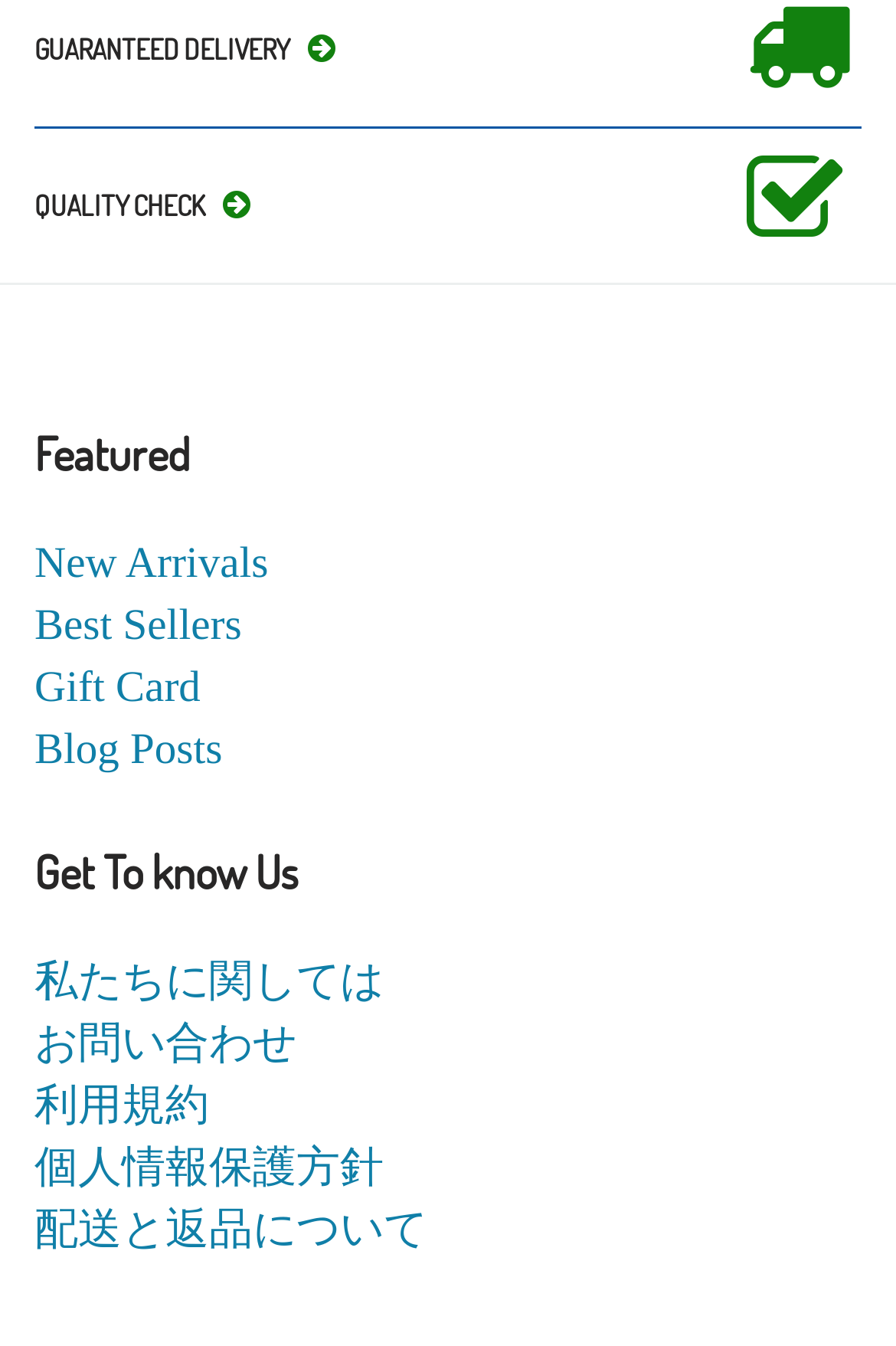How many main sections are on the page?
Analyze the image and deliver a detailed answer to the question.

I identified two main sections on the page: 'Featured' and 'Get To know Us'. These sections are separated by headings and contain different links and information.